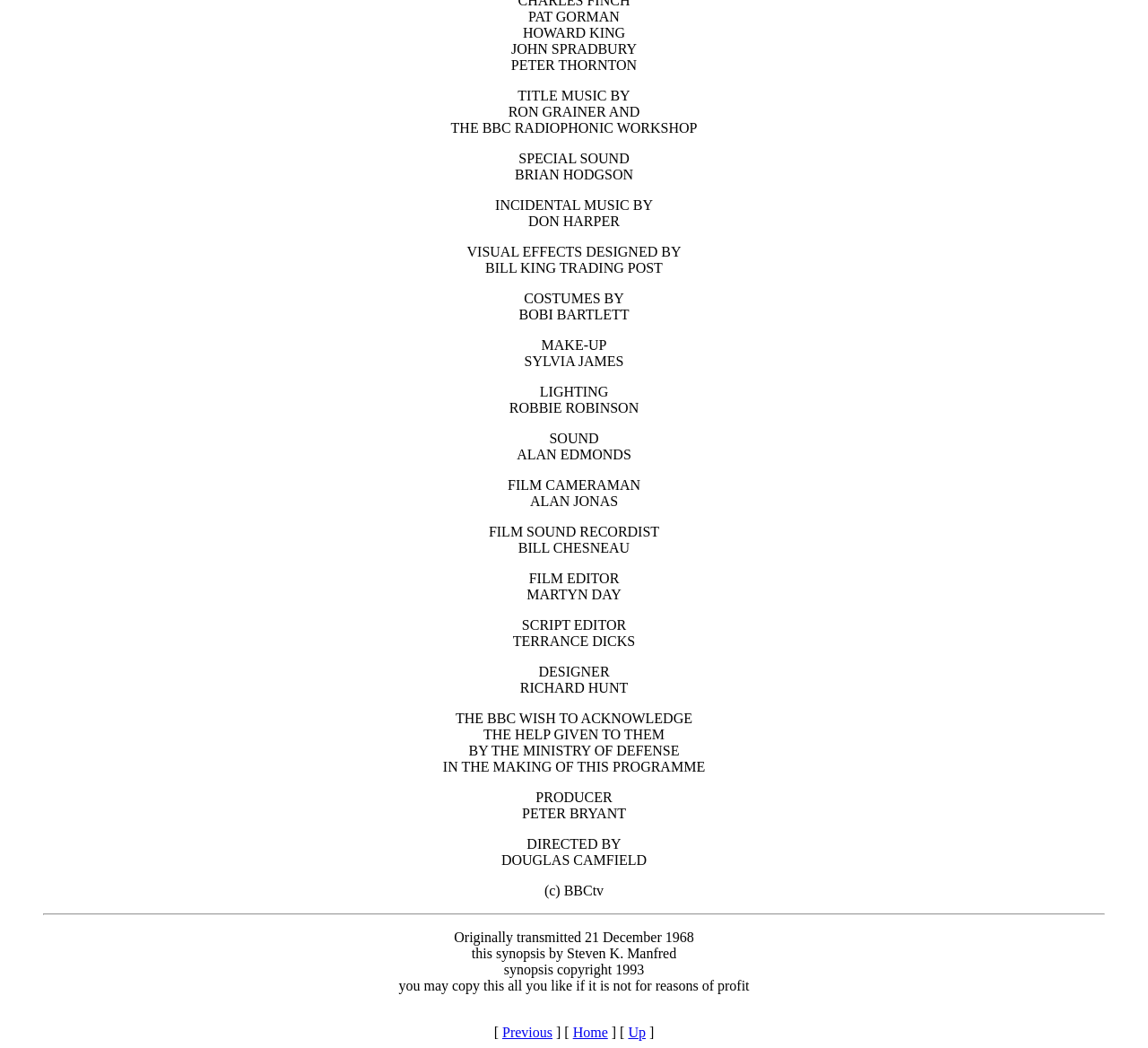Show the bounding box coordinates for the HTML element described as: "Home".

[0.499, 0.978, 0.53, 0.992]